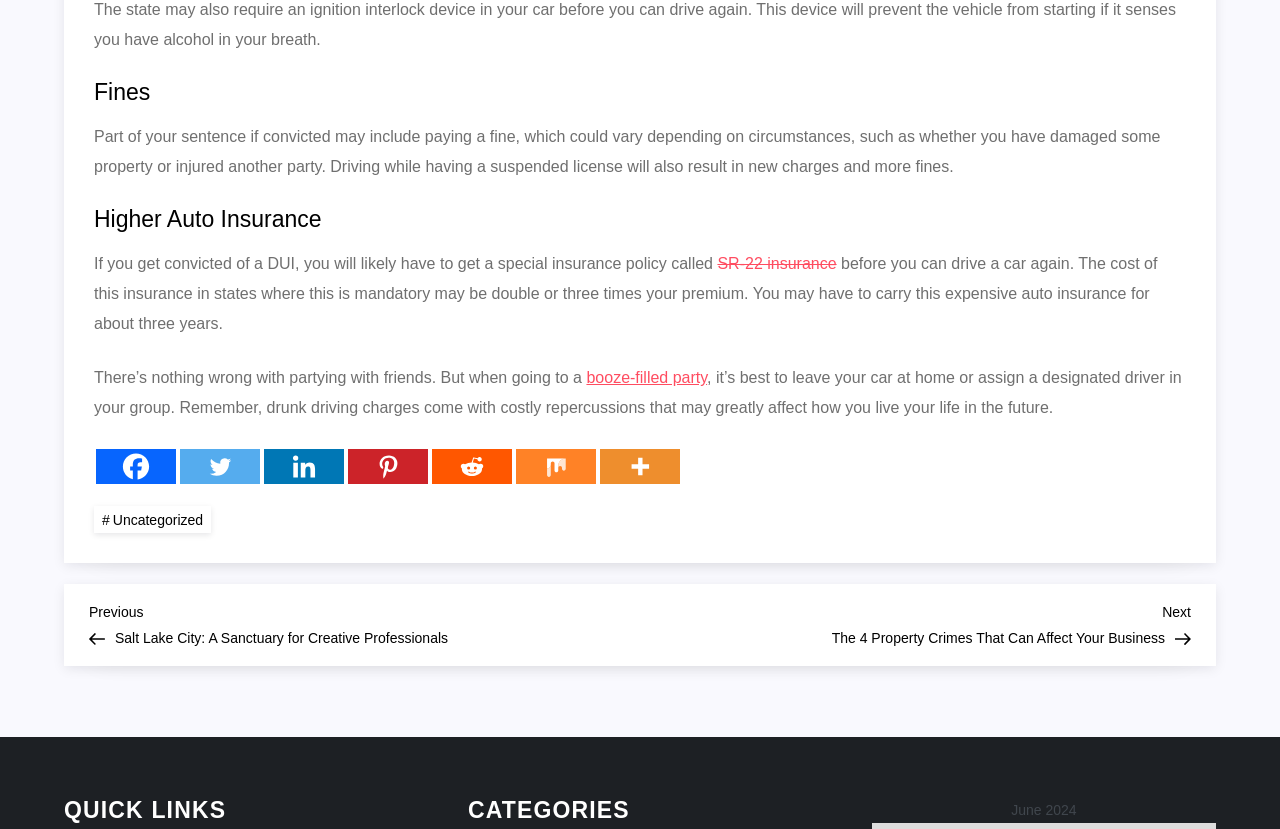Indicate the bounding box coordinates of the element that needs to be clicked to satisfy the following instruction: "Search for something". The coordinates should be four float numbers between 0 and 1, i.e., [left, top, right, bottom].

None